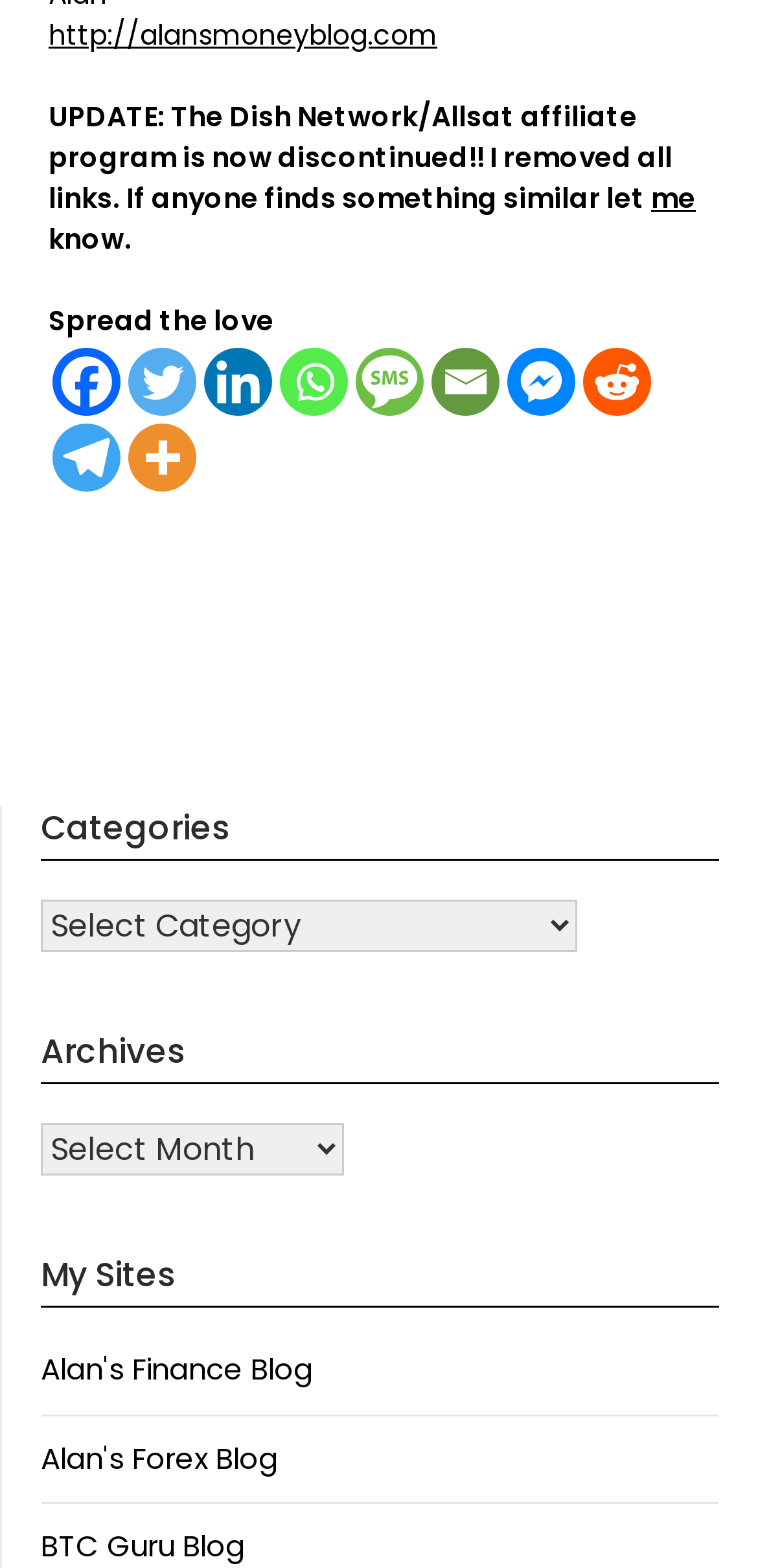Refer to the image and provide an in-depth answer to the question:
How many social media links are available?

I counted the number of social media links available on the webpage, including Facebook, Twitter, Linkedin, Whatsapp, SMS, Email, Facebook Messenger, Reddit, Telegram, and More.